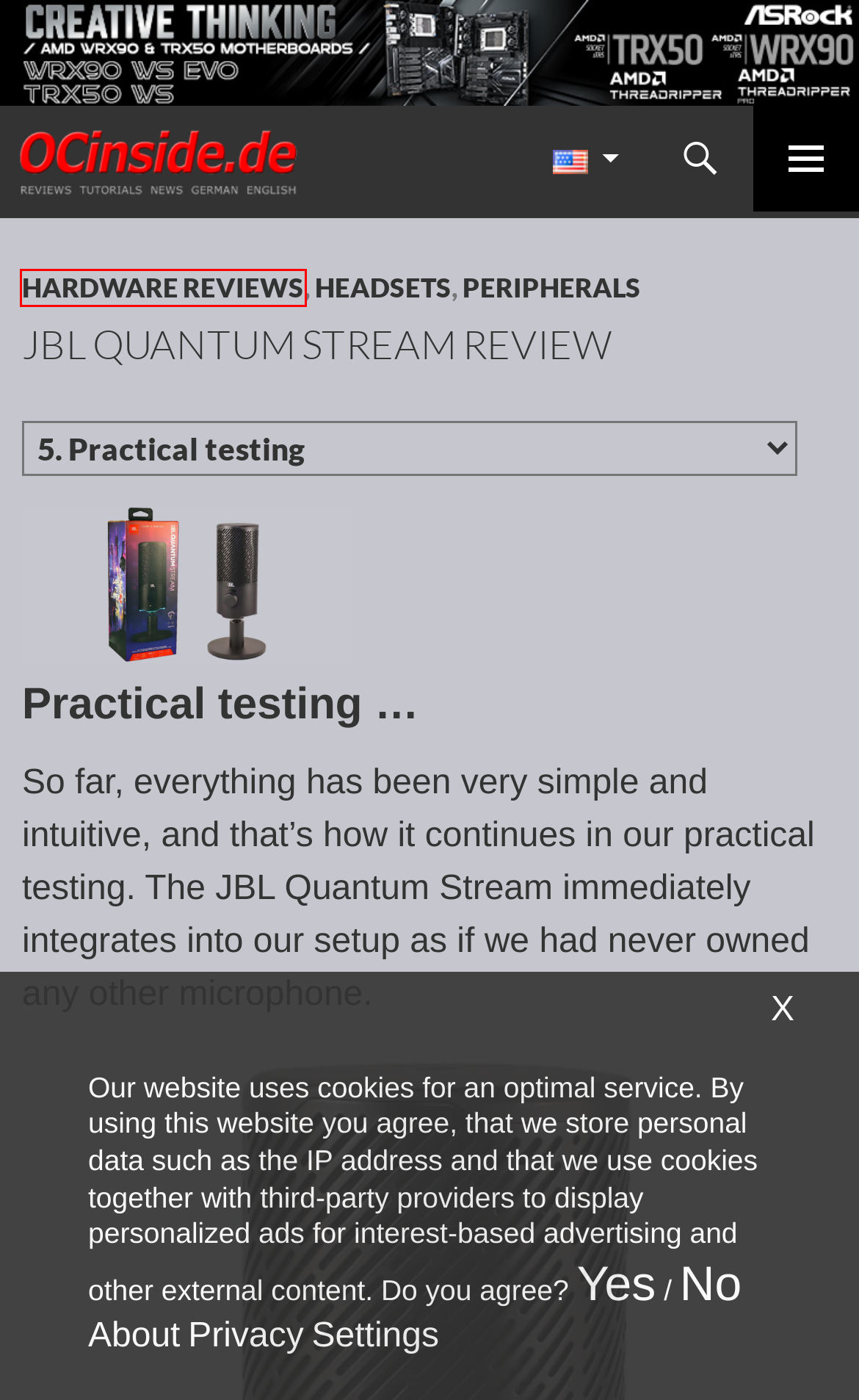Examine the webpage screenshot and identify the UI element enclosed in the red bounding box. Pick the webpage description that most accurately matches the new webpage after clicking the selected element. Here are the candidates:
A. Redaktion ocinside.de PC Hardware Portal
B. About
C. Redaktion ocinside.de PC Hardware Portal International
D. Hardware Reviews
E. Privacy
F. Peripherals
G. JBL Quantum Stream Review Result and general impression
H. Headsets

D